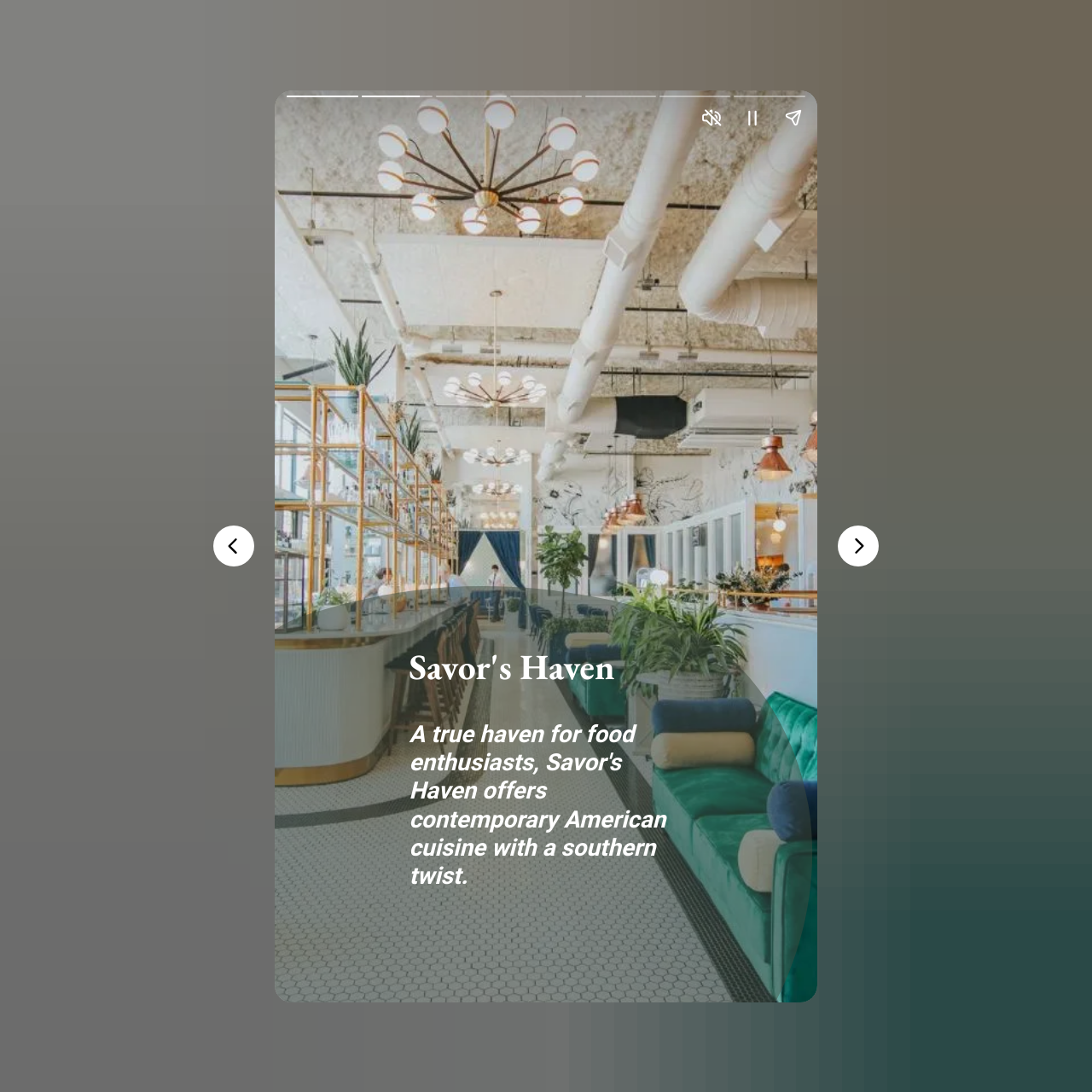Offer an extensive depiction of the webpage and its key elements.

The webpage is a dining guide for Brentwood, TN, featuring a collection of top restaurants. At the top of the page, there is a large image that takes up most of the screen, with a width spanning from the left edge to the right edge, and a height that covers almost the entire page.

Below the image, there is a heading titled "Savor's Haven" located near the center of the page. This heading is positioned about halfway down the page.

On the left side of the page, there is a canvas element that spans the entire height of the page. On the right side of the page, there are three buttons aligned horizontally, which are "Previous page", "Next page", and a set of buttons for controlling a story, including "Unmute story", "Pause story", and "Share story". These buttons are positioned near the middle of the page.

The page appears to be a guide for exploring dining options in Brentwood, TN, with the image and heading suggesting a focus on a specific restaurant or culinary experience.